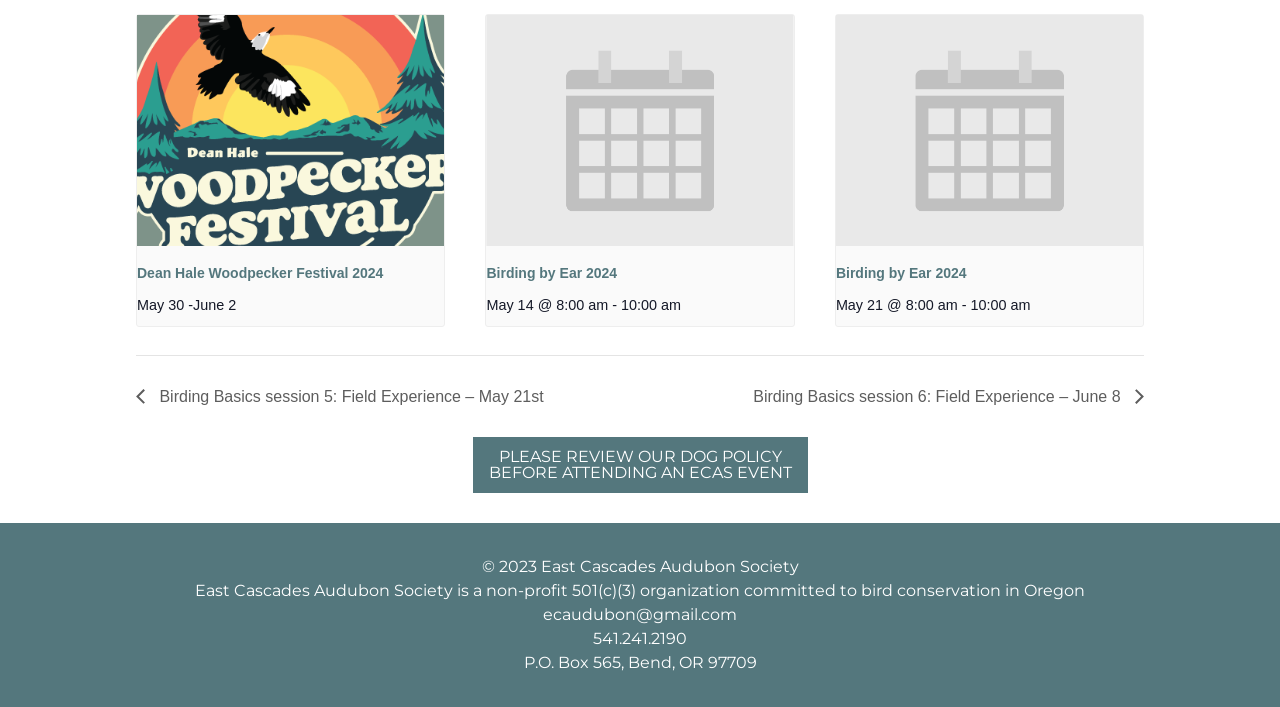Can you find the bounding box coordinates of the area I should click to execute the following instruction: "Navigate to the Birding Basics session 5: Field Experience – May 21st event"?

[0.106, 0.549, 0.433, 0.573]